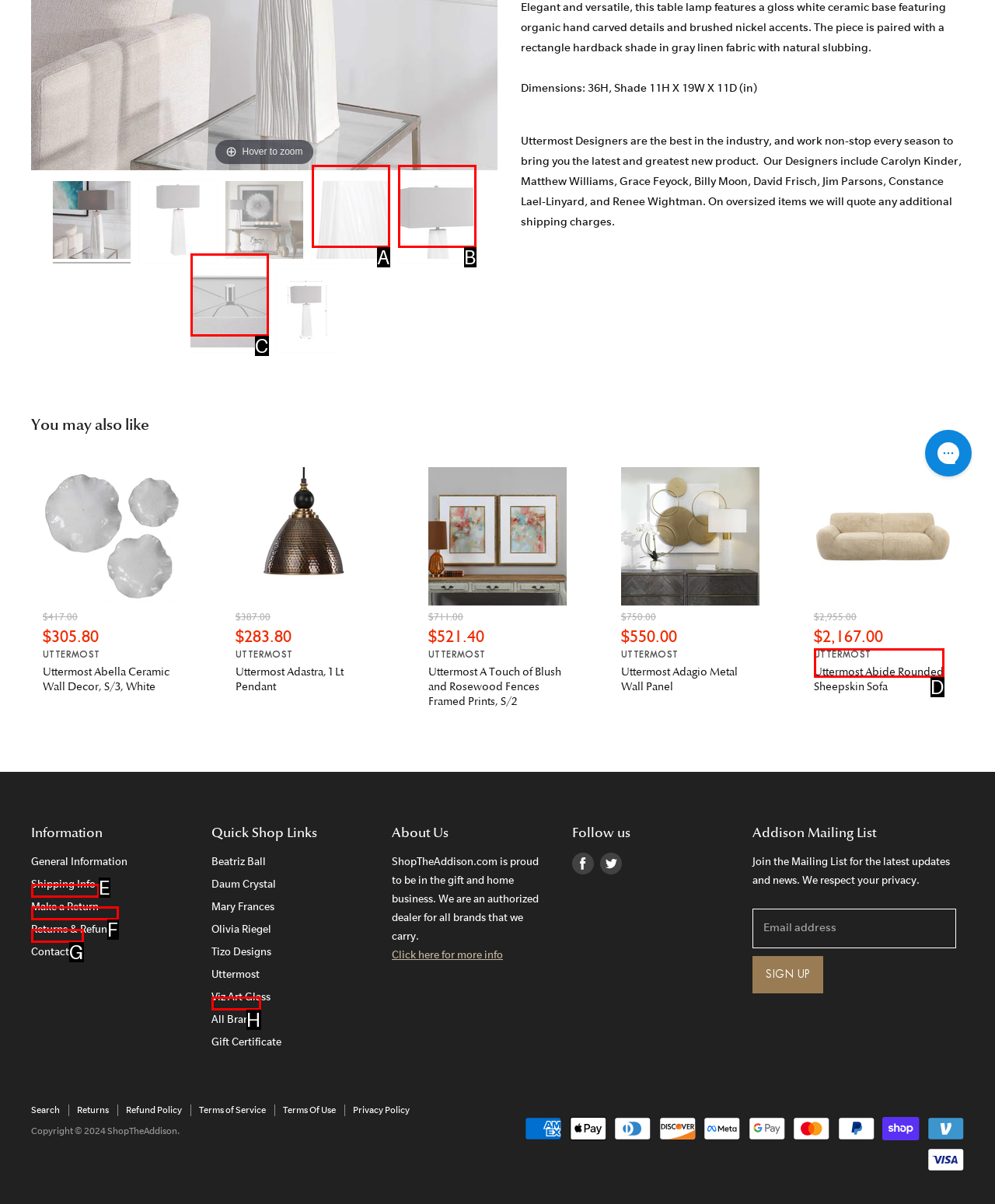Please select the letter of the HTML element that fits the description: Entertainment News. Answer with the option's letter directly.

None